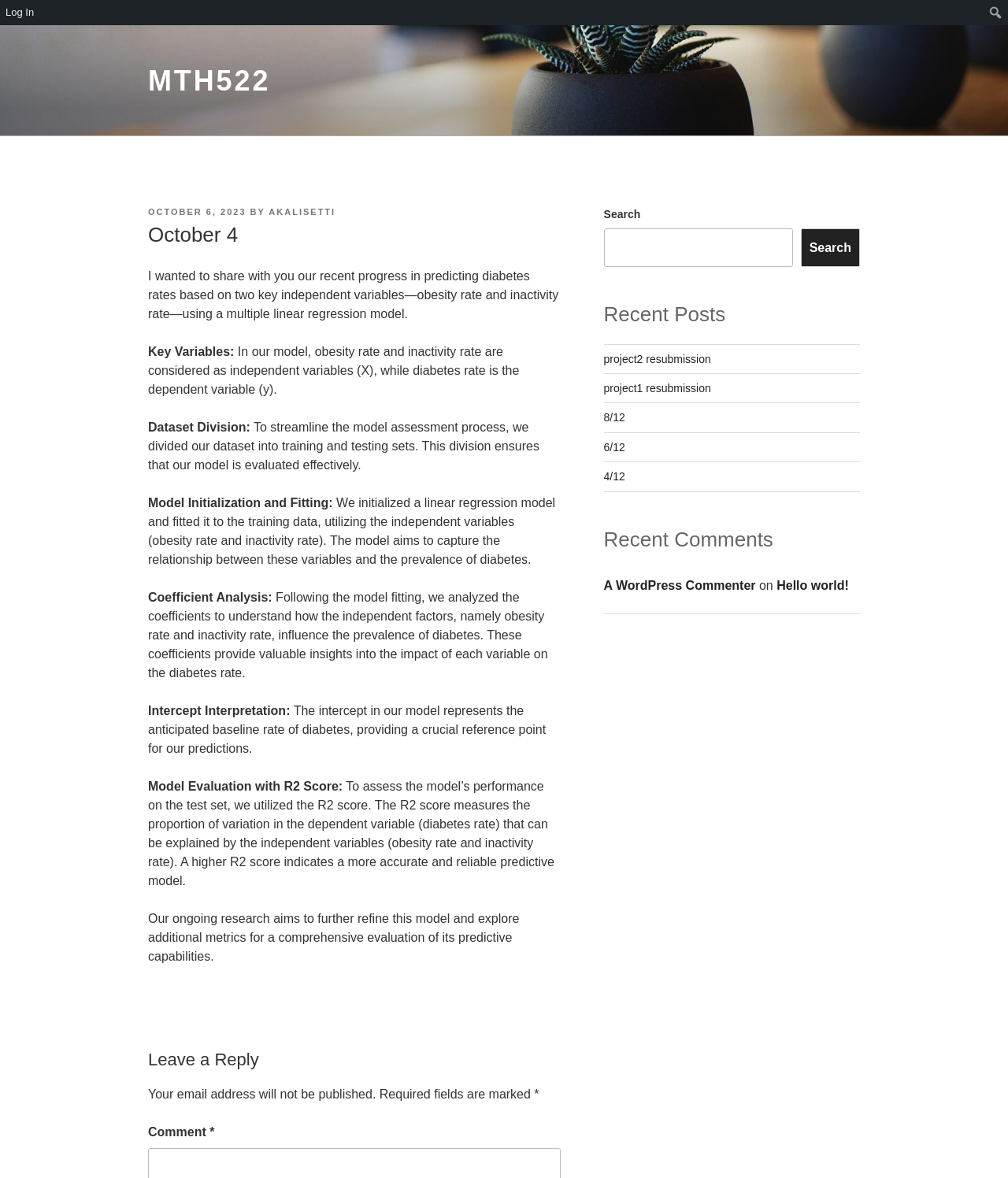Write a detailed summary of the webpage, including text, images, and layout.

This webpage is about a blog post titled "October 4 – MTH522". At the top left, there is a link to "Log In" and a search box on the top right. Below the title, there is an article section that takes up most of the page. 

The article starts with a header section that includes the posted date, author, and title. The main content of the article is divided into several sections, each with a heading. The sections discuss the progress of predicting diabetes rates using a multiple linear regression model, including the key variables, dataset division, model initialization, coefficient analysis, intercept interpretation, and model evaluation with R2 score. 

On the right side of the page, there is a sidebar with a search box, a "Recent Posts" section, and a "Recent Comments" section. The "Recent Posts" section lists several links to other blog posts, and the "Recent Comments" section shows a comment from "A WordPress Commenter" on the post "Hello world!". 

At the bottom of the page, there is a section to leave a reply, with a comment box and a note that email addresses will not be published.